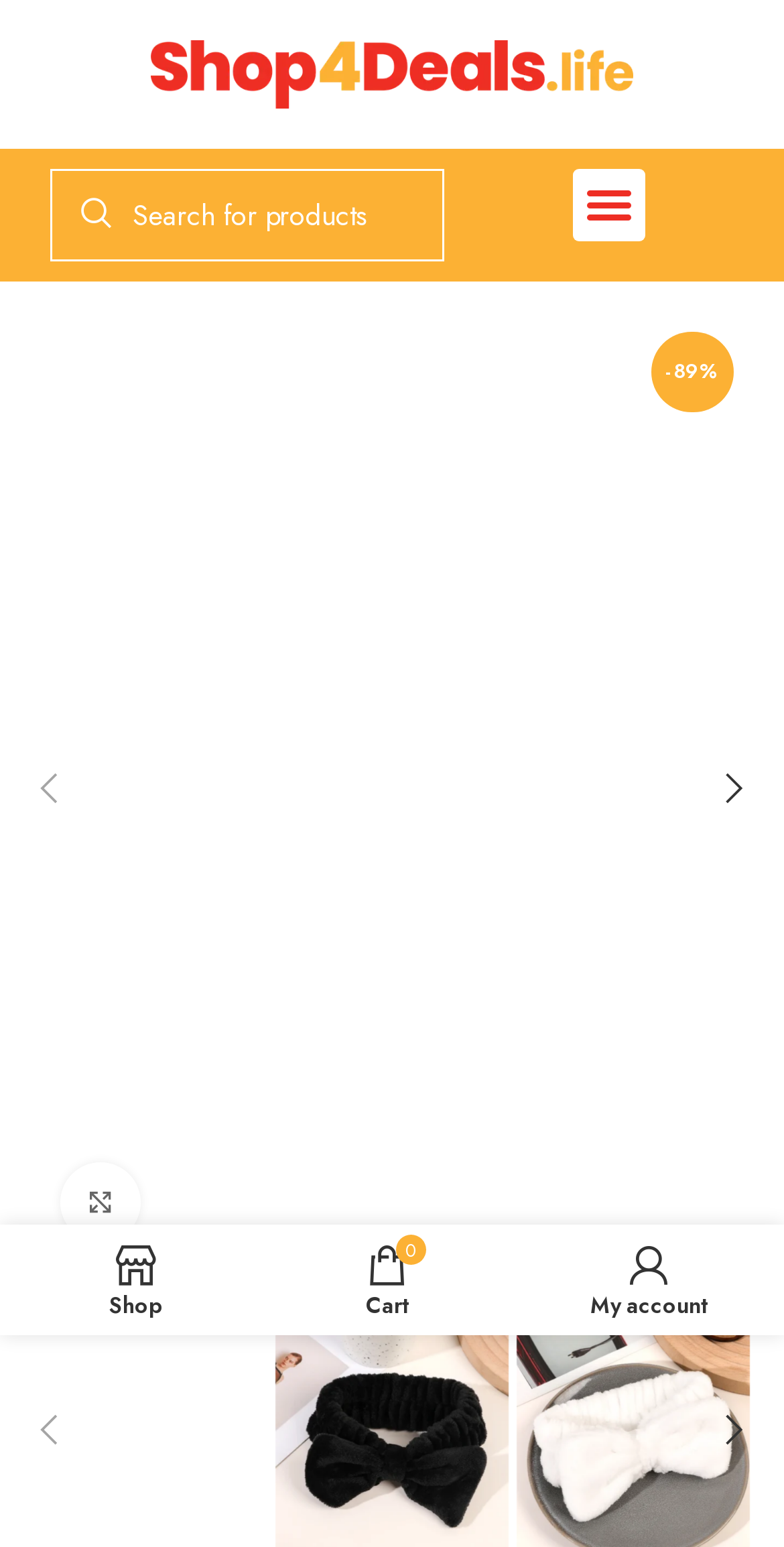How many search buttons are there?
Using the image, respond with a single word or phrase.

1